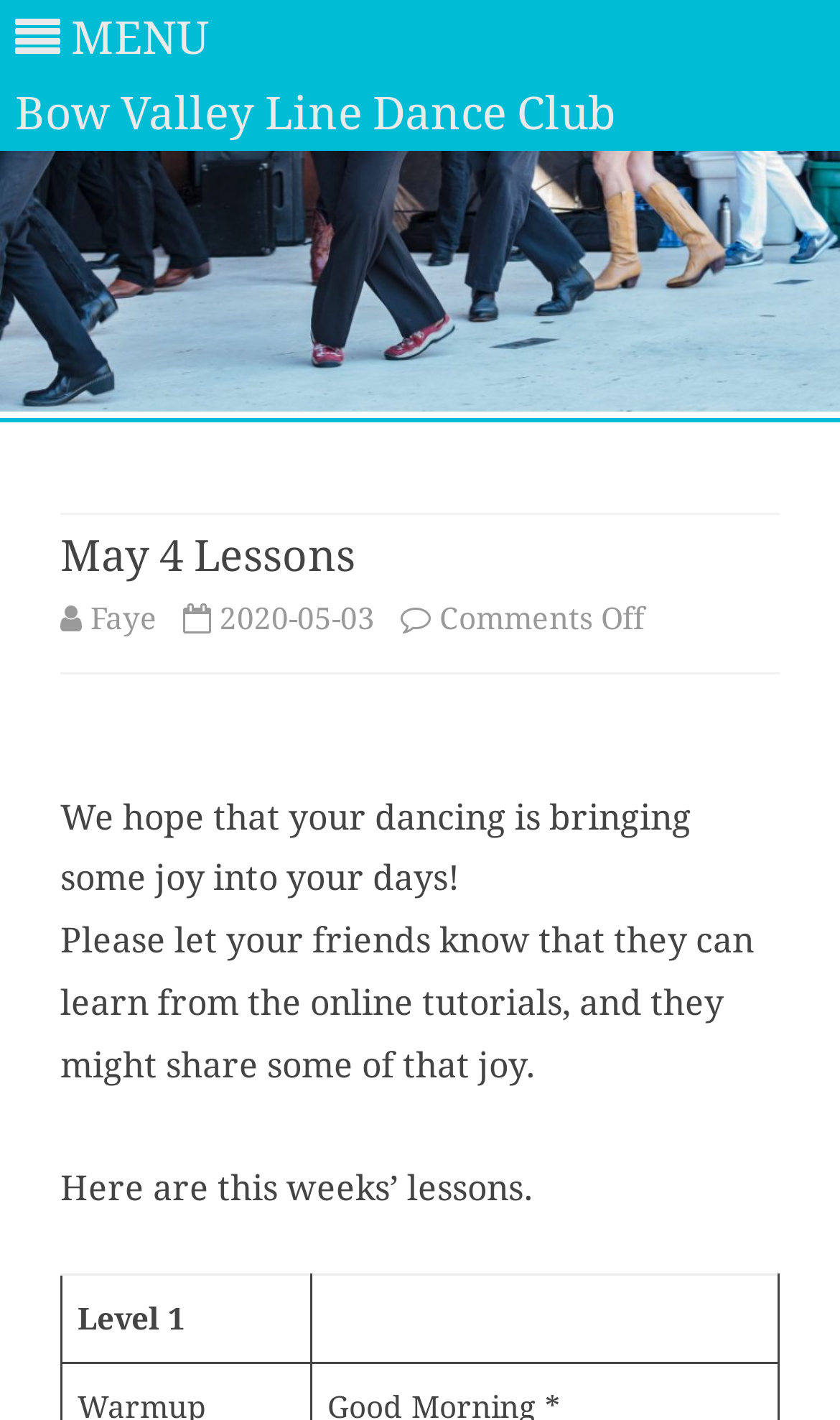Respond with a single word or phrase to the following question: What is the purpose of the message on the page?

To encourage sharing of online tutorials